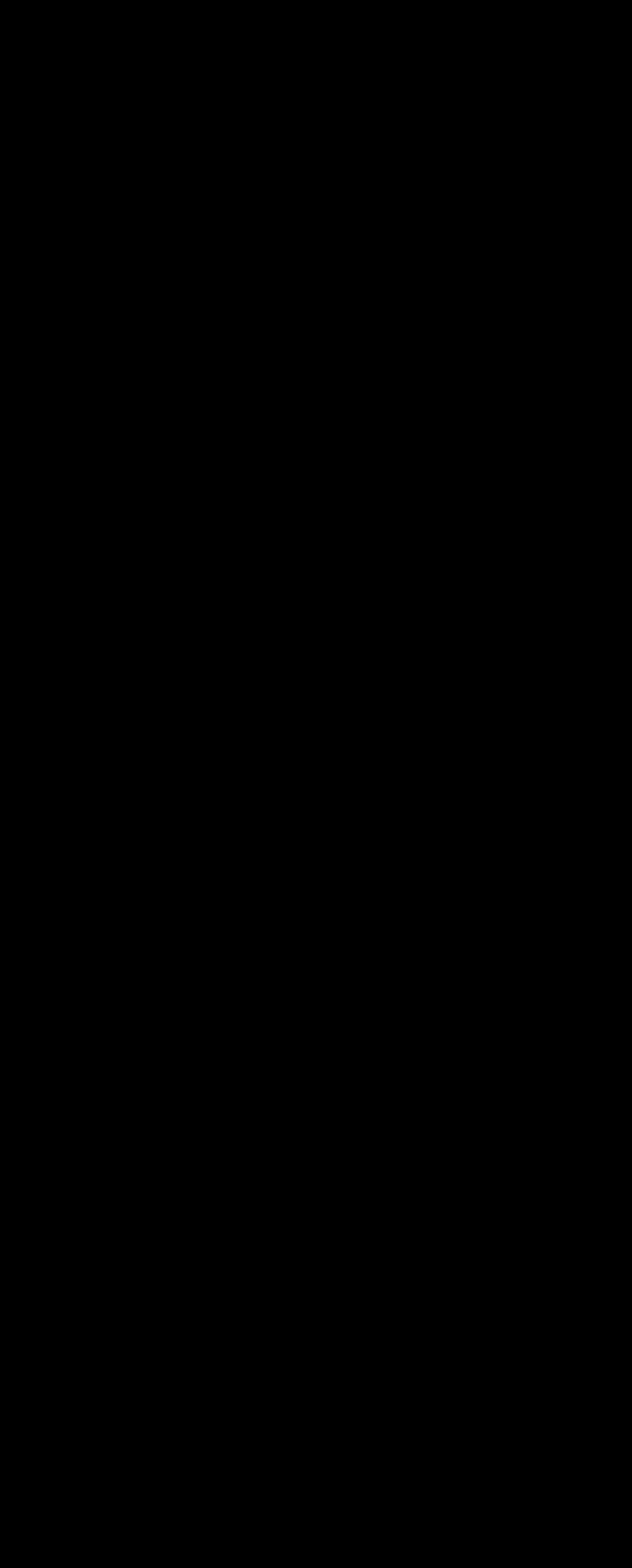Provide the bounding box coordinates of the HTML element this sentence describes: "UltraBaX". The bounding box coordinates consist of four float numbers between 0 and 1, i.e., [left, top, right, bottom].

[0.402, 0.086, 0.604, 0.107]